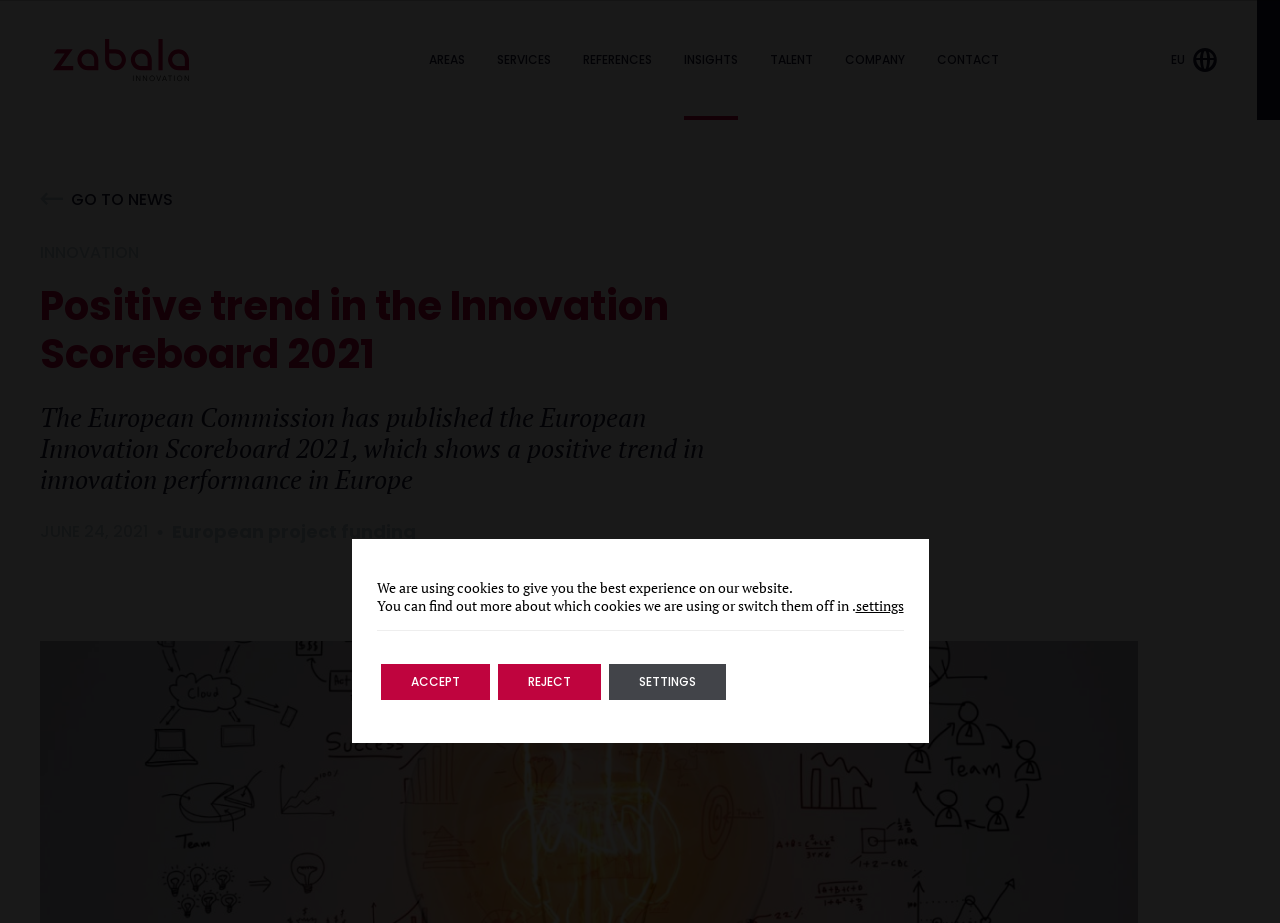Locate the UI element described as follows: "Reject". Return the bounding box coordinates as four float numbers between 0 and 1 in the order [left, top, right, bottom].

[0.389, 0.719, 0.469, 0.758]